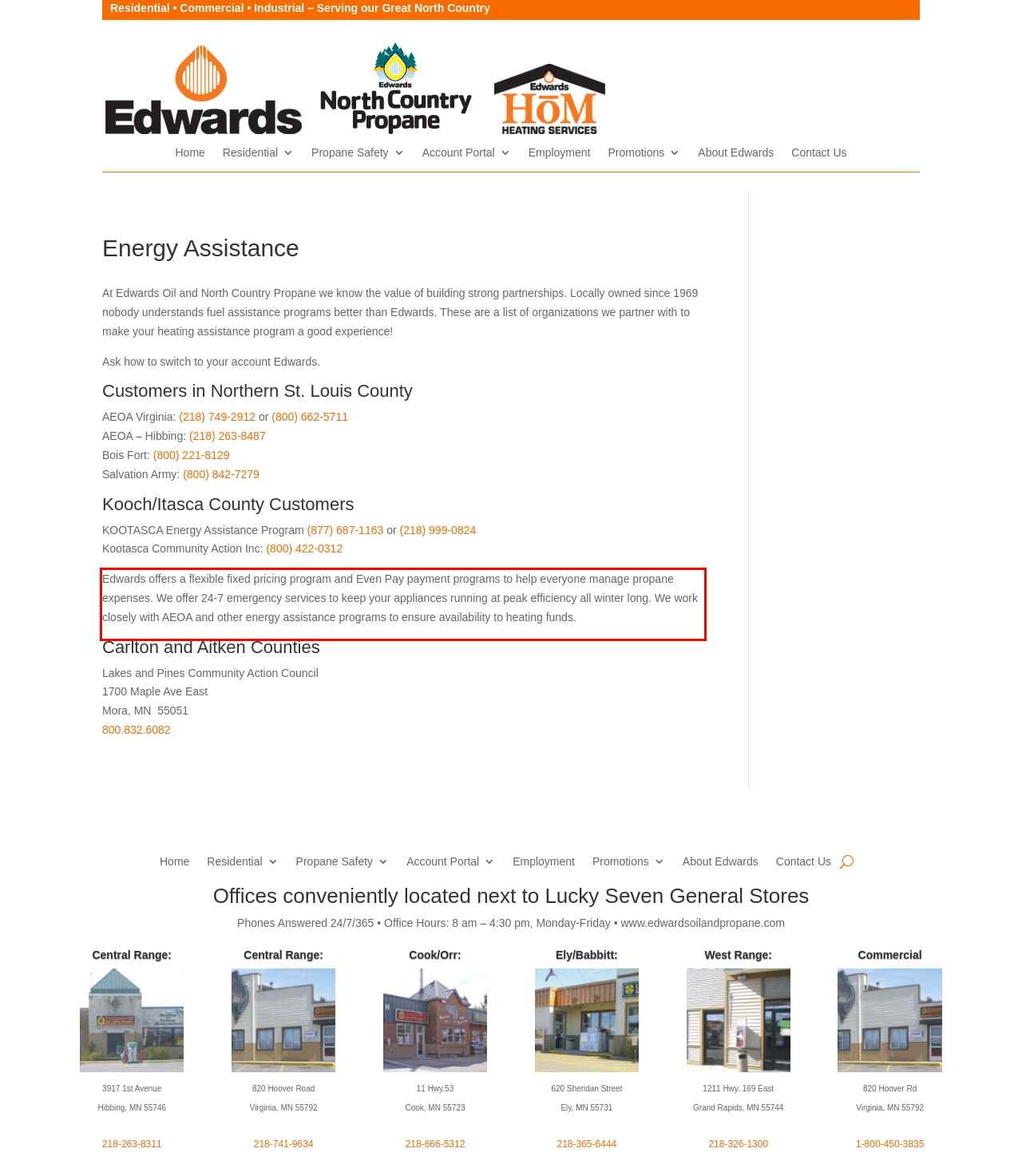Given a screenshot of a webpage containing a red rectangle bounding box, extract and provide the text content found within the red bounding box.

Edwards offers a flexible fixed pricing program and Even Pay payment programs to help everyone manage propane expenses. We offer 24-7 emergency services to keep your appliances running at peak efficiency all winter long. We work closely with AEOA and other energy assistance programs to ensure availability to heating funds.